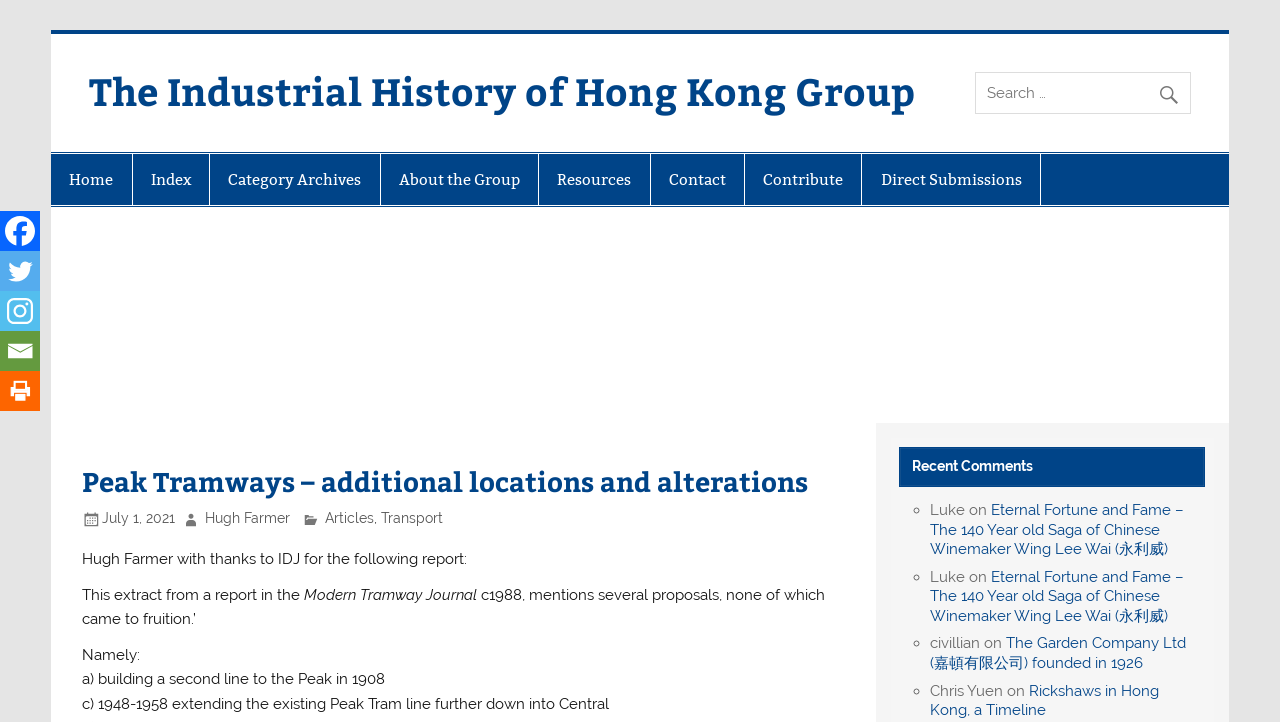Please give a one-word or short phrase response to the following question: 
What is the purpose of the search box?

To search the website